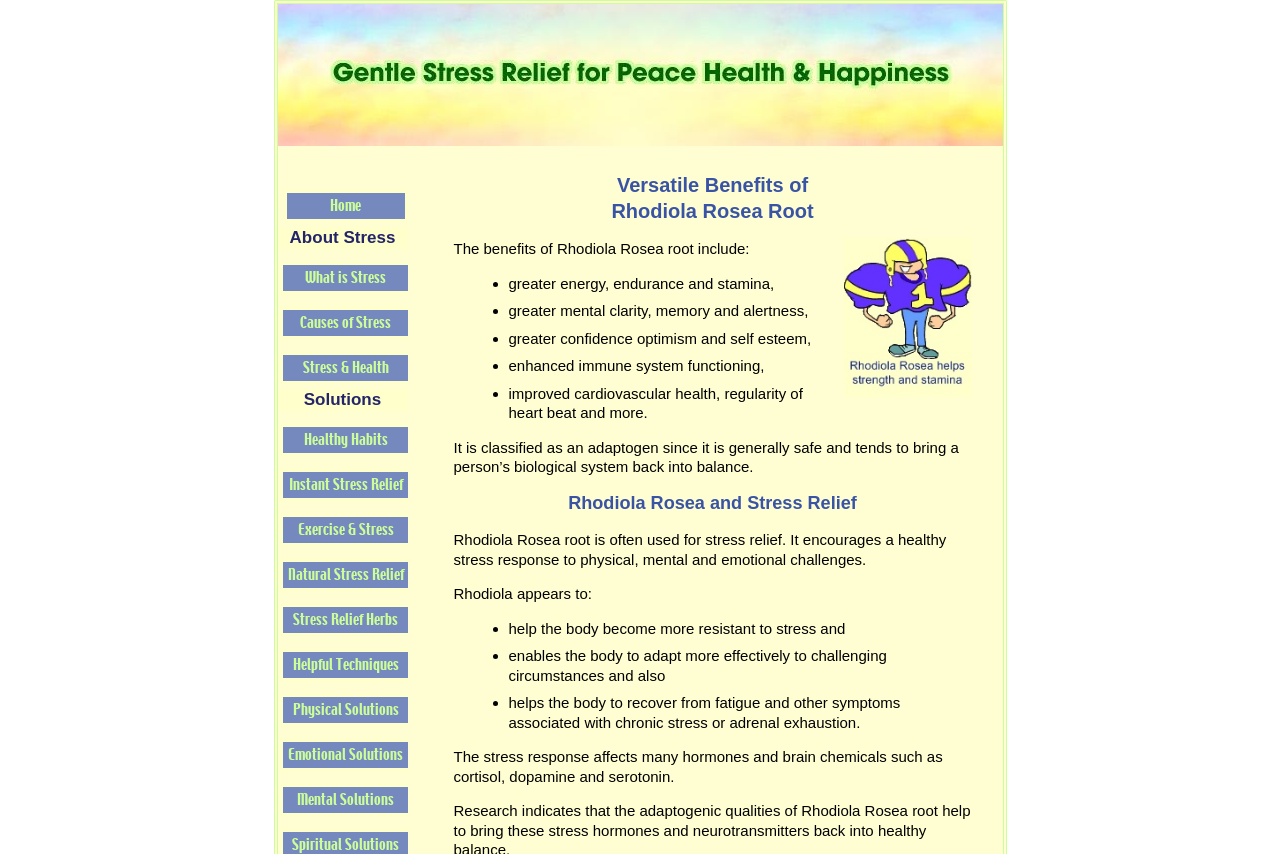What is the benefit of Rhodiola Rosea root?
Ensure your answer is thorough and detailed.

The webpage lists the benefits of Rhodiola Rosea root, which include greater energy, stamina, mental clarity, optimism, enhanced immune system functioning, and improved heart health. The first benefit mentioned is greater energy.